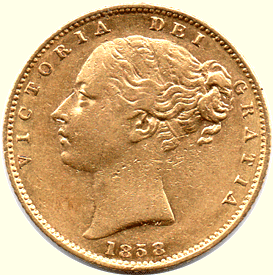Explain the contents of the image with as much detail as possible.

The image features a detailed view of an 1858 gold sovereign coin, depicting the effigy of Queen Victoria. The obverse side showcases her profile, which is elegantly framed by the inscription "VICTORIA DEI GRATIA," signifying "Victoria, by the Grace of God." The year "1858" is marked at the bottom of the coin, indicating its minting date. The coin's design is characterized by its fine details, including the queen's wavy hair and classic jewelry. This specific sovereign is part of a significant historical collection, reflecting the artistry and craftsmanship of 19th-century British coinage.